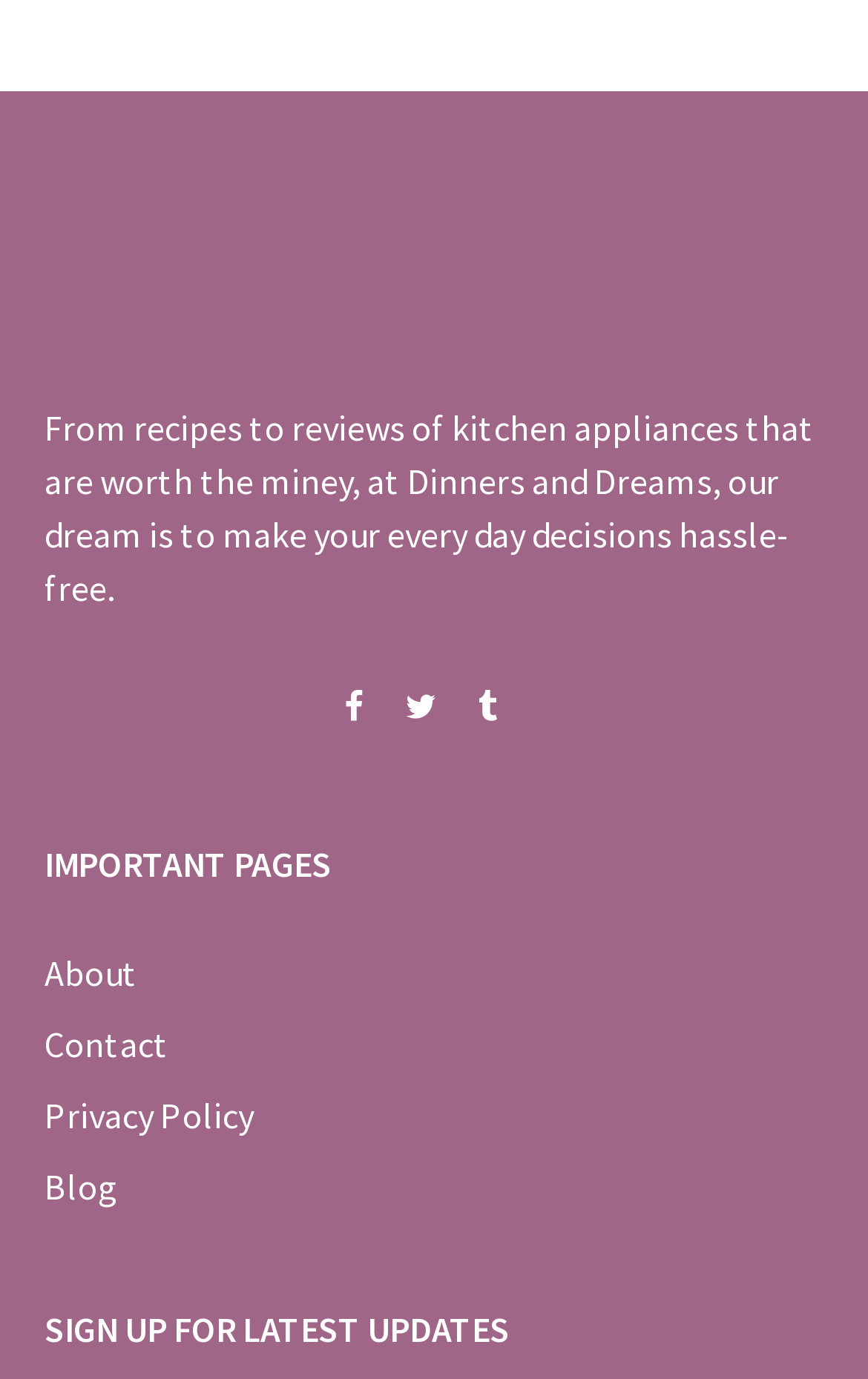Based on the visual content of the image, answer the question thoroughly: What is the main purpose of Dinners and Dreams?

Based on the StaticText element, it is clear that Dinners and Dreams aims to make everyday decisions hassle-free, suggesting that the website provides helpful resources and information for users.